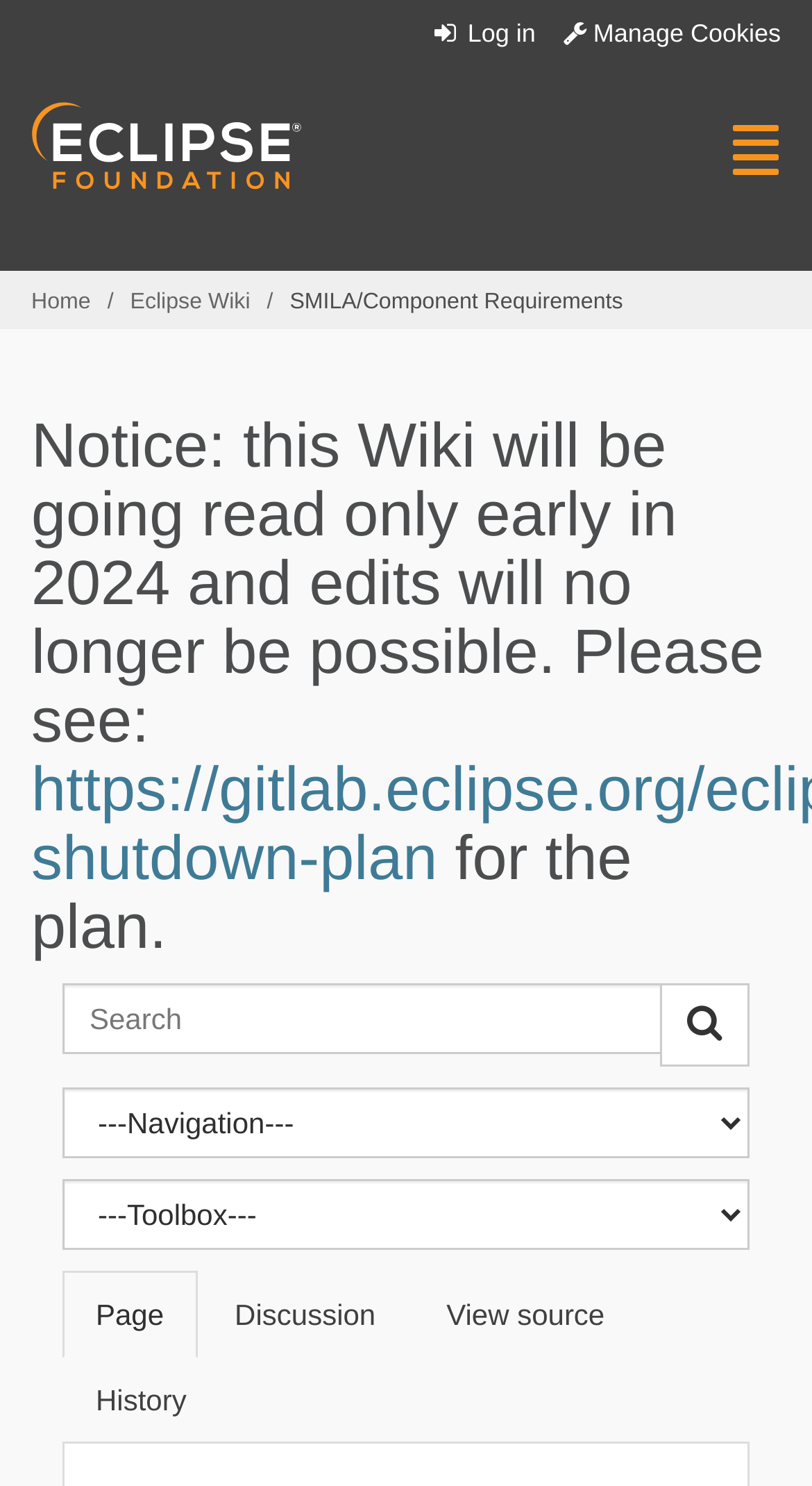Locate the bounding box coordinates of the area where you should click to accomplish the instruction: "Go to home page".

[0.038, 0.195, 0.112, 0.212]